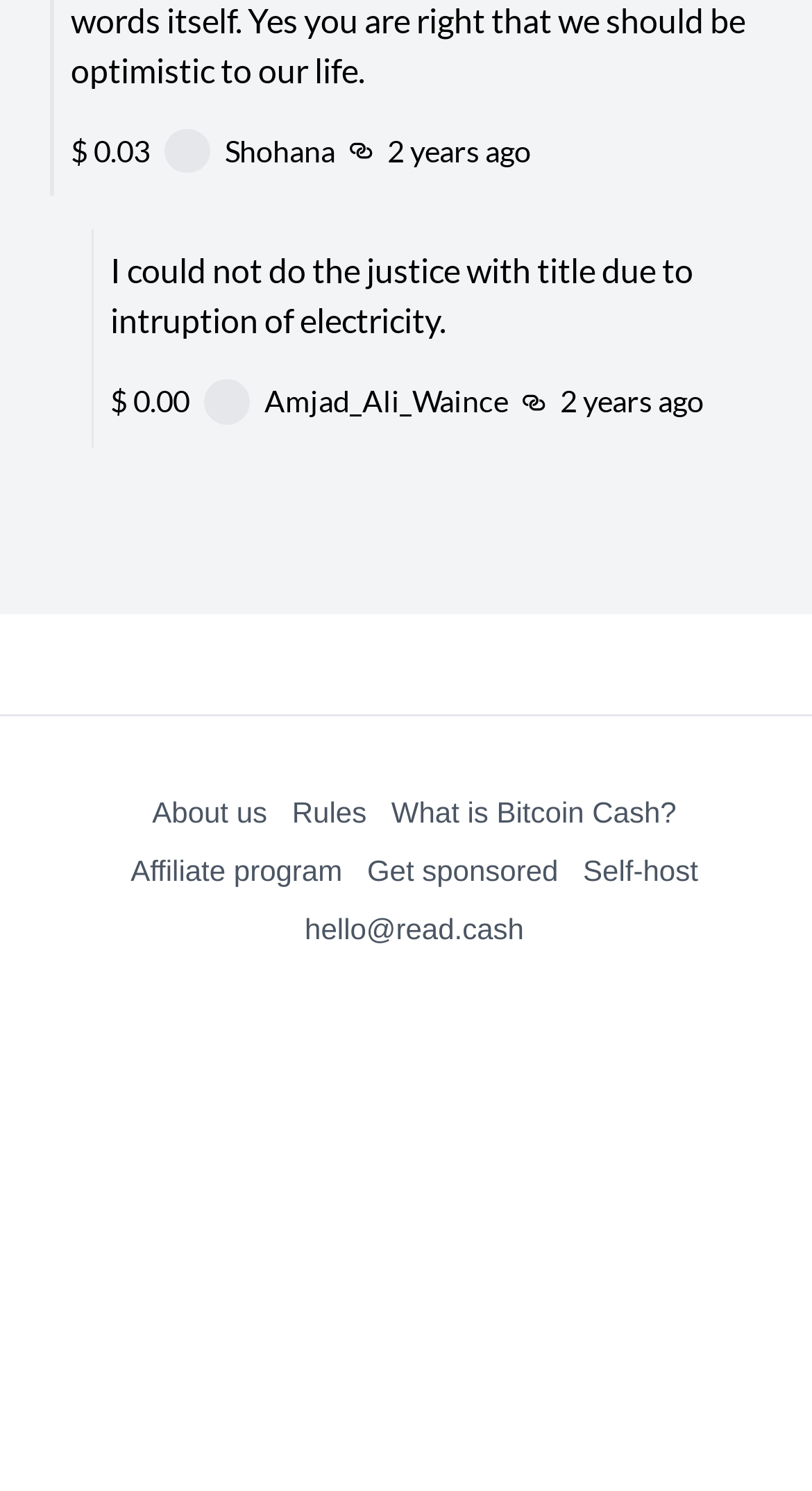Please determine the bounding box coordinates of the element's region to click for the following instruction: "check shipping and delivery".

None